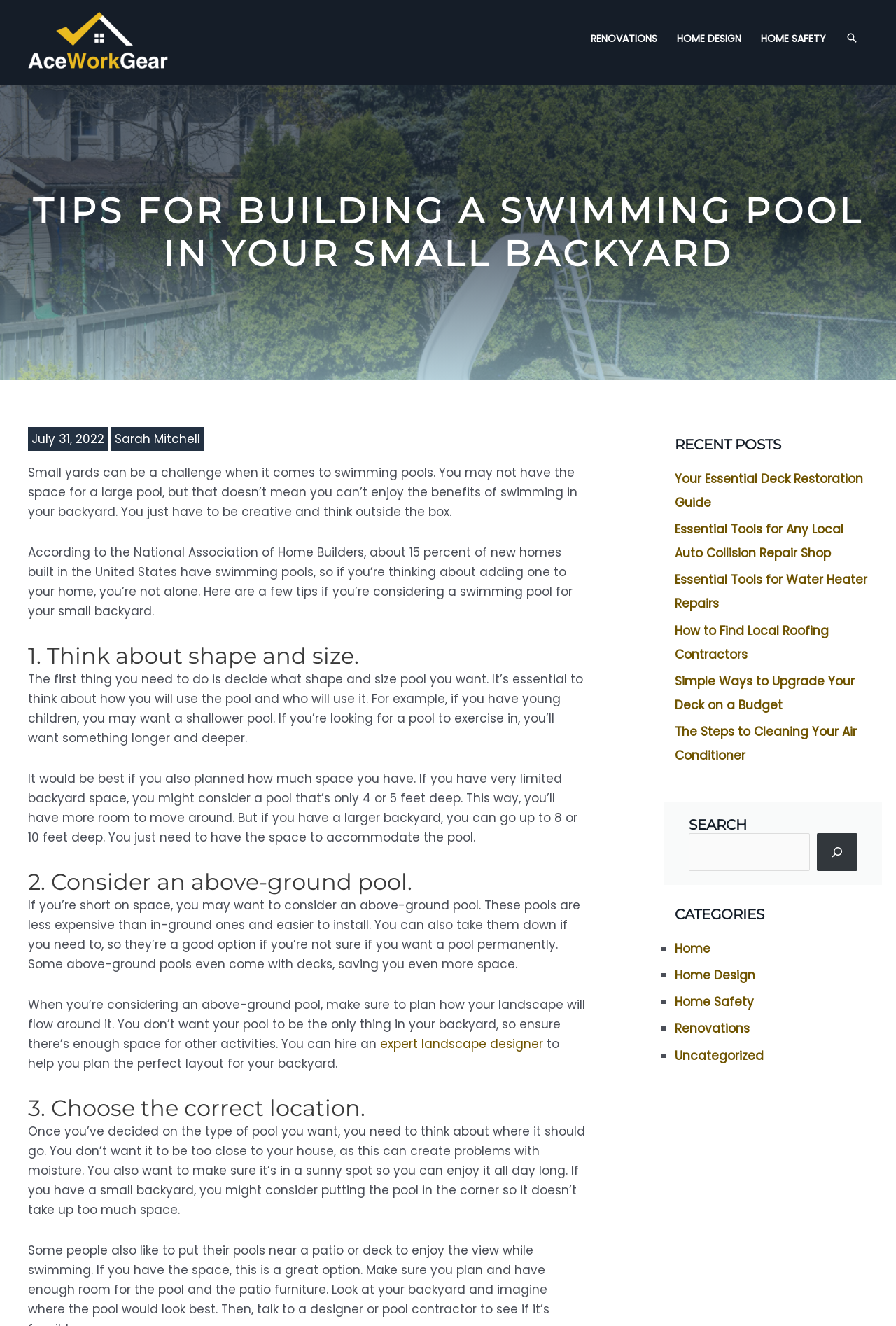Bounding box coordinates are given in the format (top-left x, top-left y, bottom-right x, bottom-right y). All values should be floating point numbers between 0 and 1. Provide the bounding box coordinate for the UI element described as: Your Essential Deck Restoration Guide

[0.753, 0.355, 0.963, 0.385]